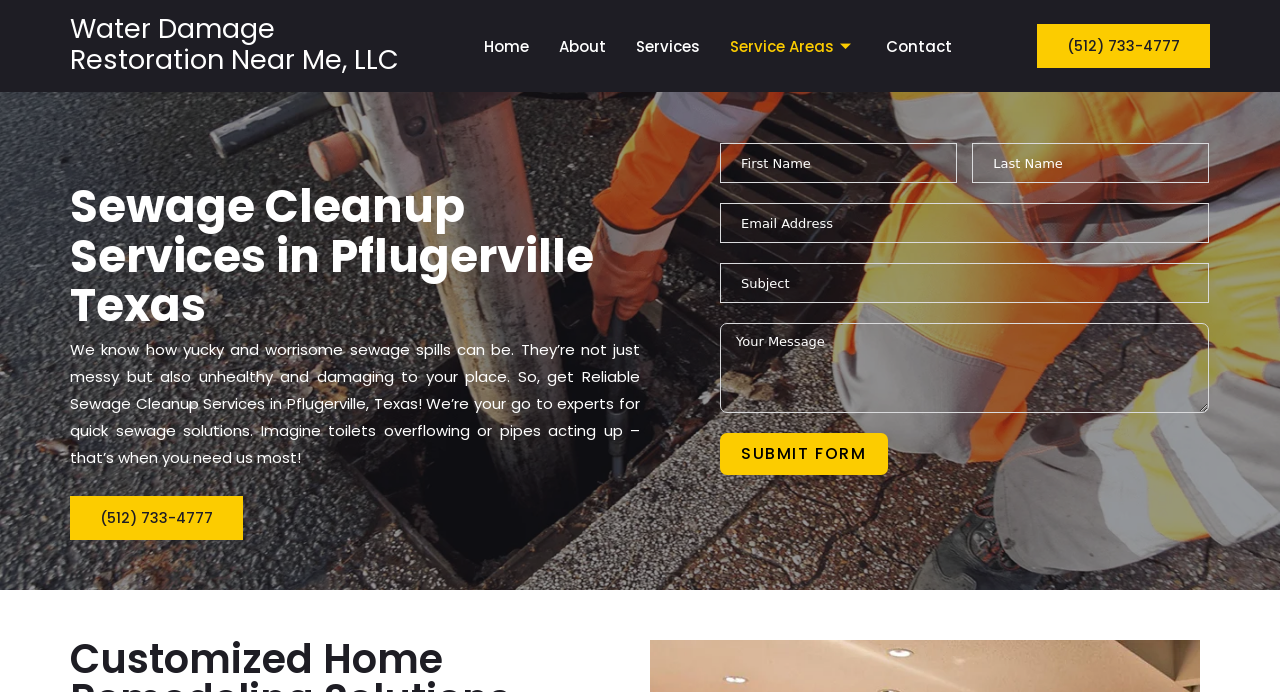Locate the bounding box coordinates of the clickable region necessary to complete the following instruction: "Call the phone number". Provide the coordinates in the format of four float numbers between 0 and 1, i.e., [left, top, right, bottom].

[0.81, 0.035, 0.945, 0.099]